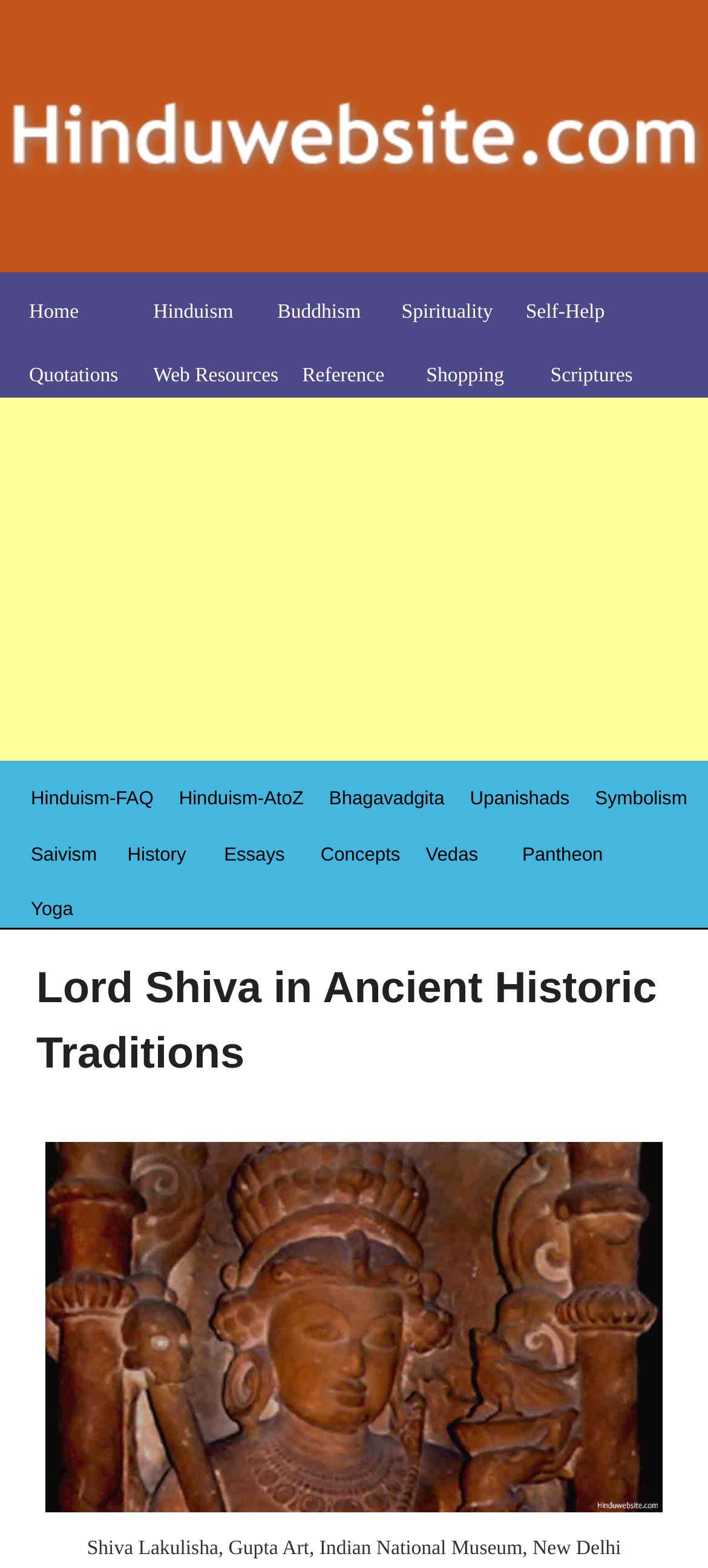Specify the bounding box coordinates of the region I need to click to perform the following instruction: "go to home page". The coordinates must be four float numbers in the range of 0 to 1, i.e., [left, top, right, bottom].

[0.041, 0.192, 0.111, 0.206]